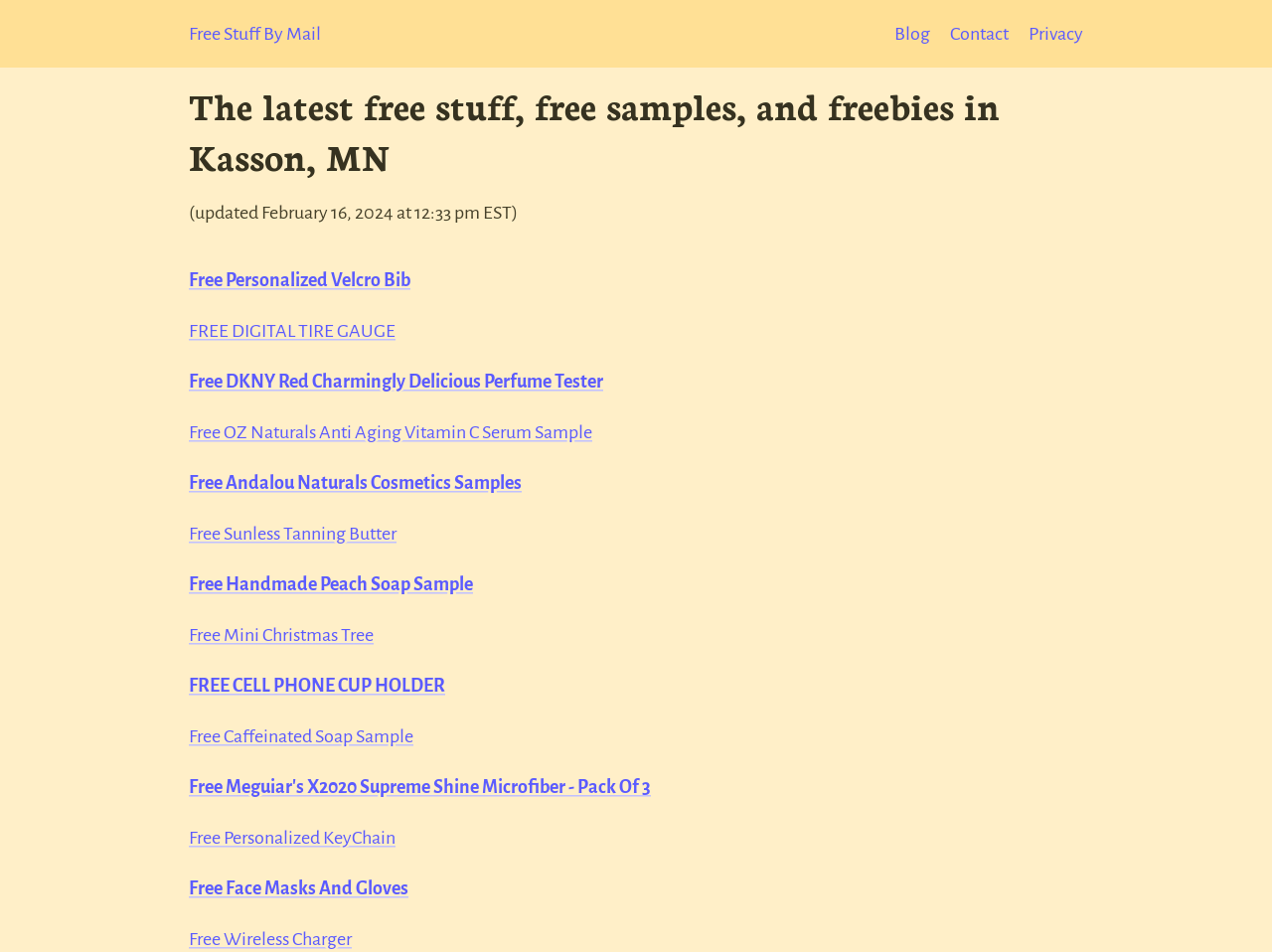Specify the bounding box coordinates of the area to click in order to follow the given instruction: "Explore the 'Contact' page."

[0.747, 0.025, 0.793, 0.046]